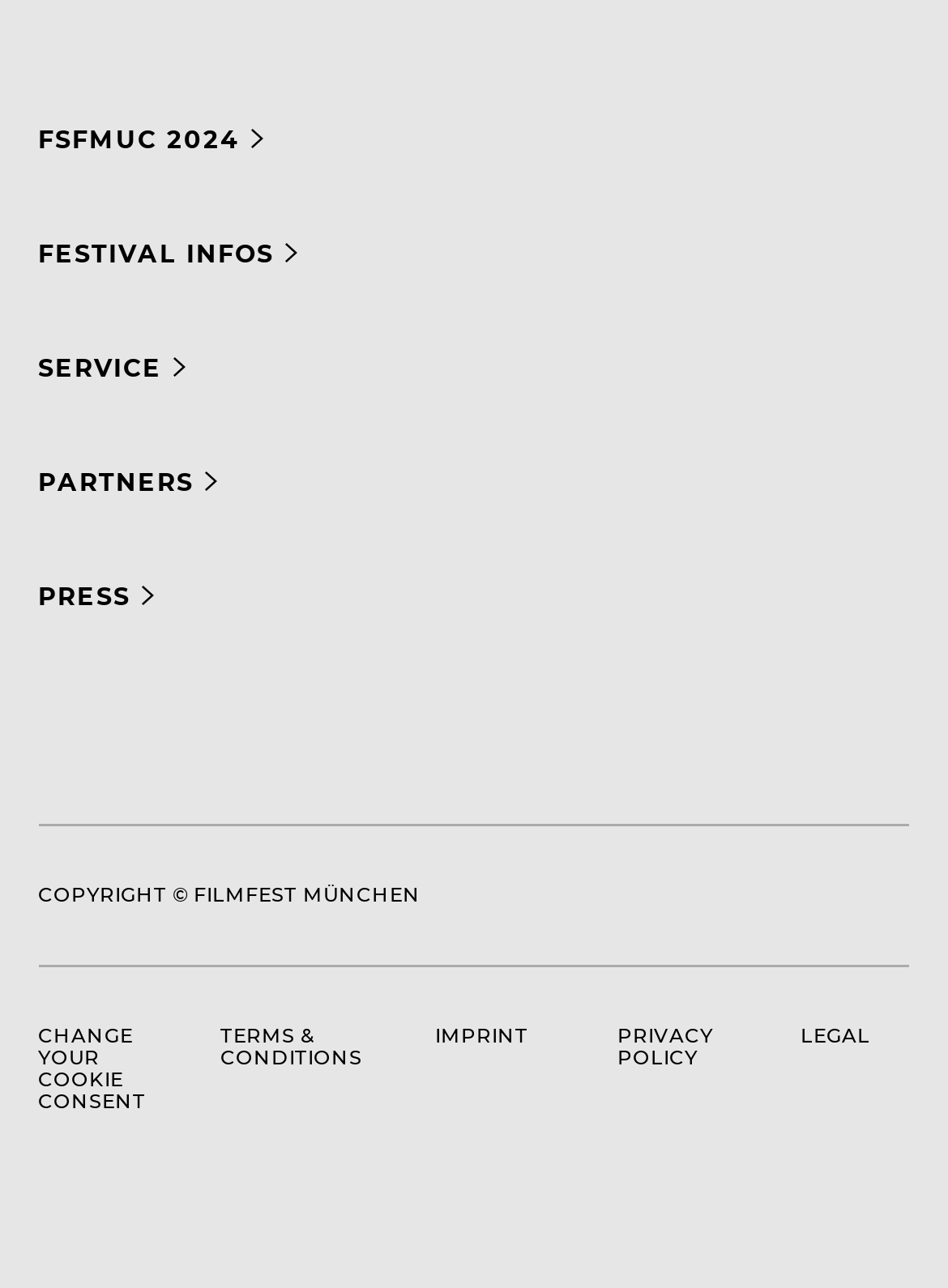How many links are there at the bottom of the webpage?
Please interpret the details in the image and answer the question thoroughly.

There are five links at the bottom of the webpage, including 'TERMS & CONDITIONS', 'IMPRINT', 'PRIVACY POLICY', 'LEGAL', and 'CHANGE YOUR COOKIE CONSENT'.